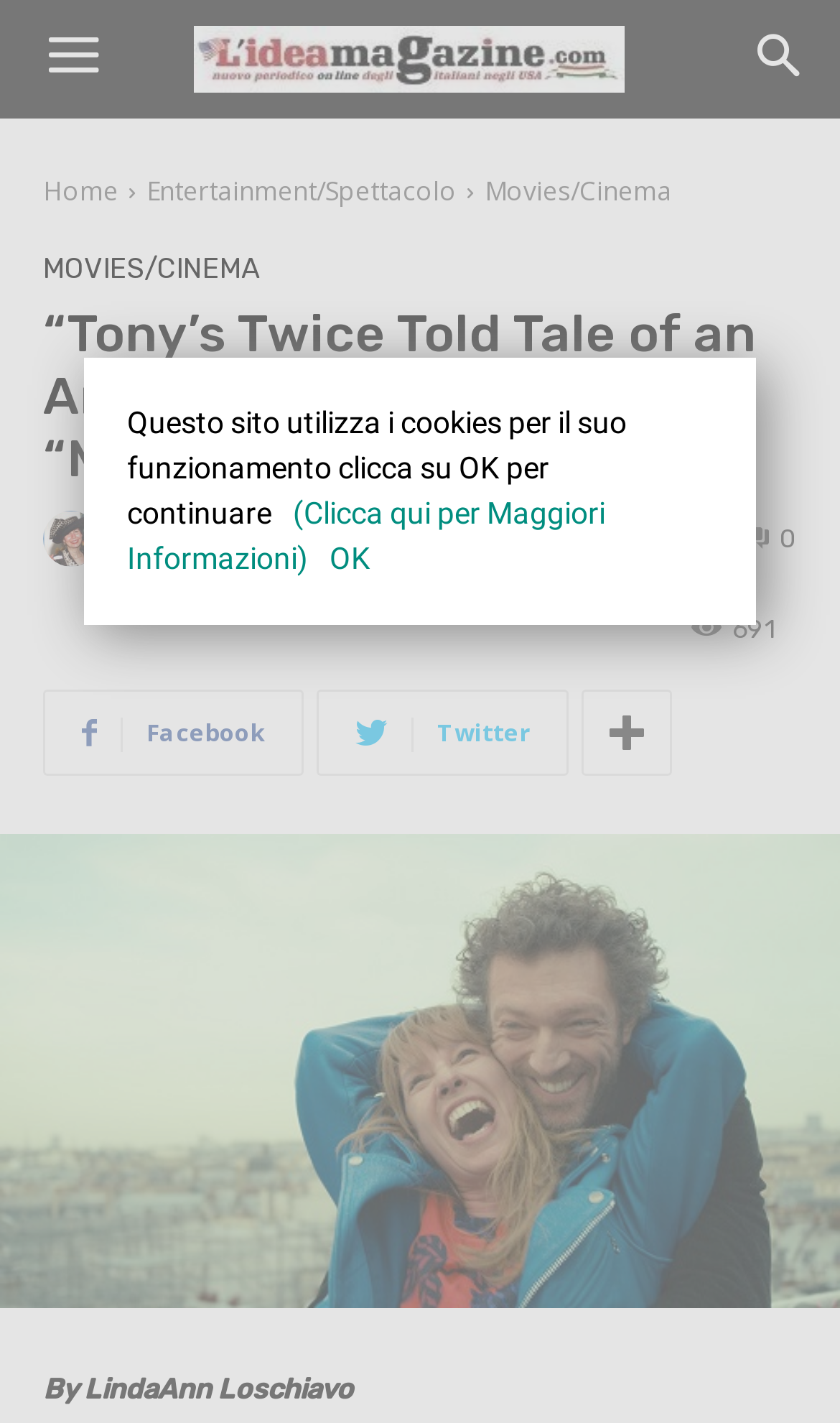Can you find the bounding box coordinates for the element that needs to be clicked to execute this instruction: "Read the film review"? The coordinates should be given as four float numbers between 0 and 1, i.e., [left, top, right, bottom].

[0.051, 0.214, 0.949, 0.344]